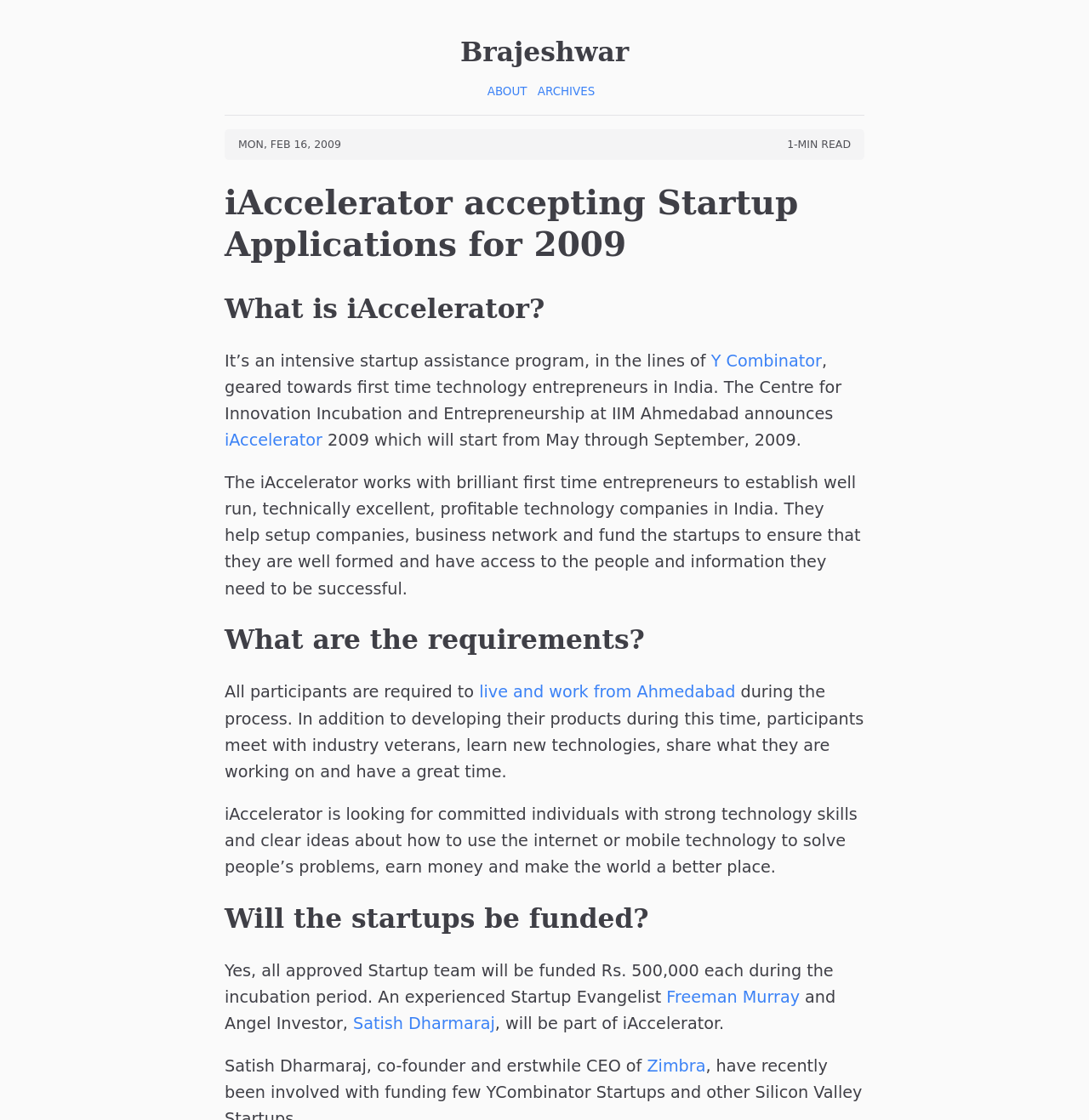Identify the bounding box coordinates for the element you need to click to achieve the following task: "Click on ABOUT". Provide the bounding box coordinates as four float numbers between 0 and 1, in the form [left, top, right, bottom].

[0.447, 0.076, 0.484, 0.087]